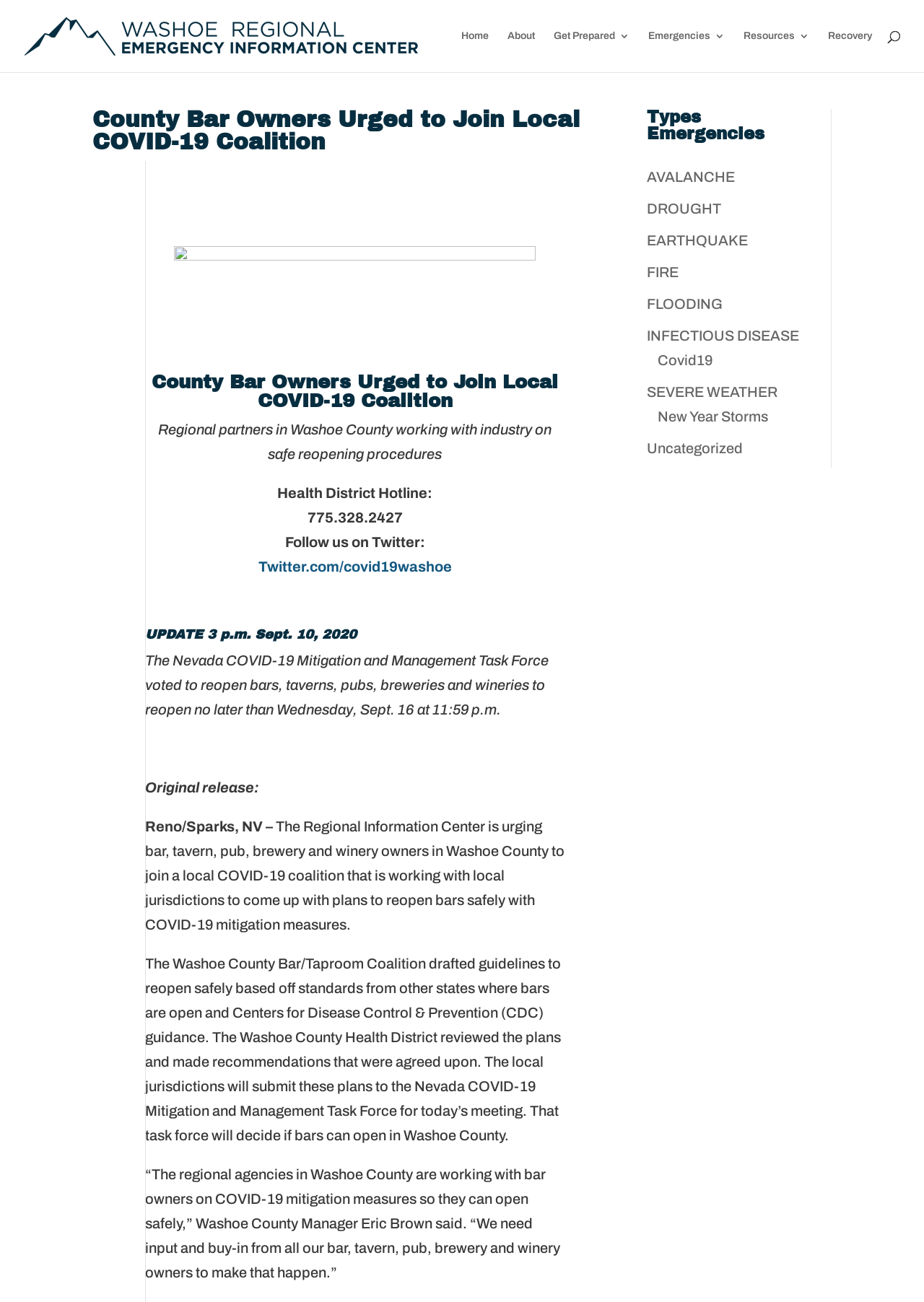Can you identify and provide the main heading of the webpage?

County Bar Owners Urged to Join Local COVID-19 Coalition